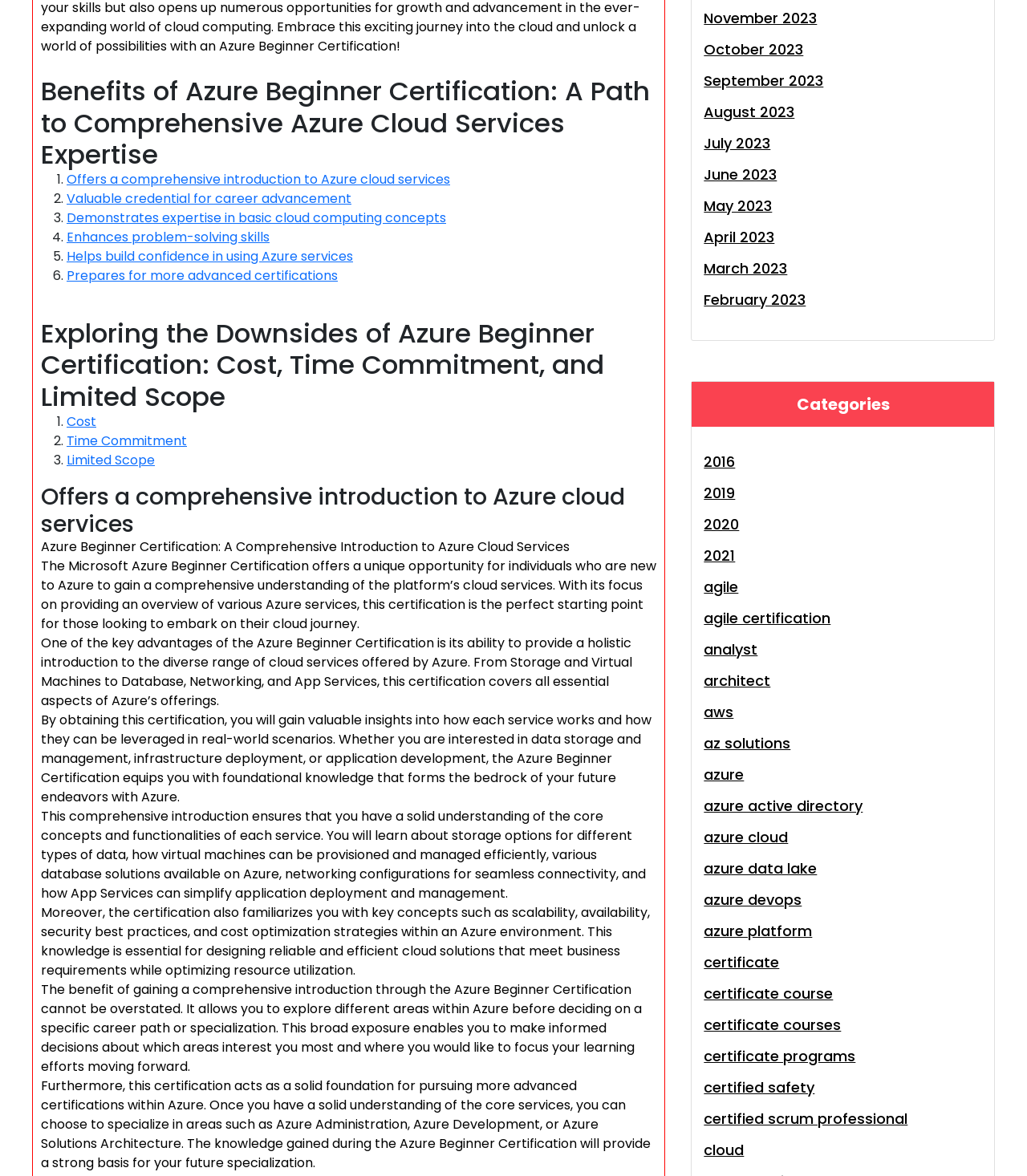Use the information in the screenshot to answer the question comprehensively: What is the first benefit of Azure Beginner Certification?

Based on the webpage, the first benefit of Azure Beginner Certification is mentioned in the list of benefits, which is 'Offers a comprehensive introduction to Azure cloud services'. This is indicated by the ListMarker '1.' and the link 'Offers a comprehensive introduction to Azure cloud services'.